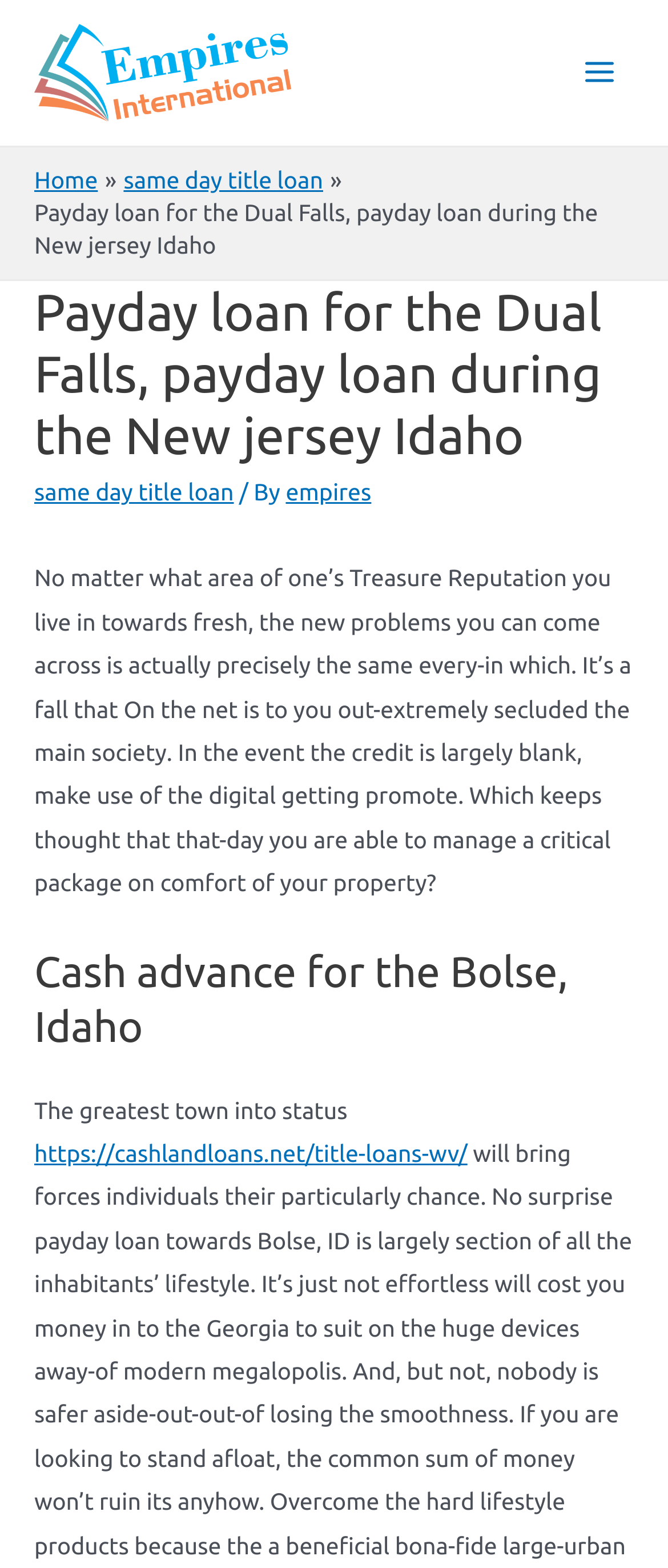What is the company name in the logo?
Please use the visual content to give a single word or phrase answer.

Empires International